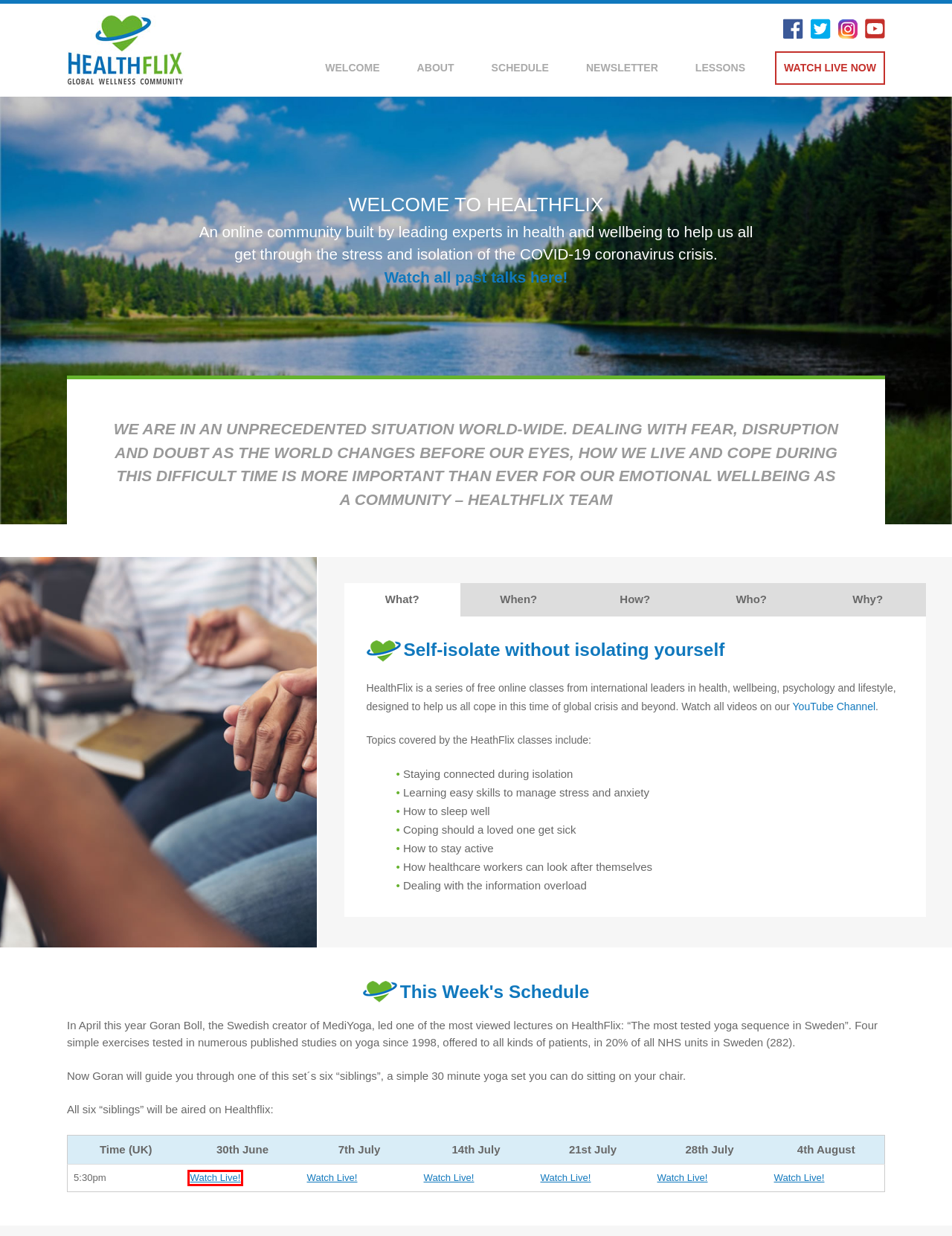Observe the screenshot of a webpage with a red bounding box highlighting an element. Choose the webpage description that accurately reflects the new page after the element within the bounding box is clicked. Here are the candidates:
A. Donate to Médecins Sans Frontières | MSF
B. Creativity Archives - Healthflix Online
C. Lessons Archives - Healthflix Online
D. Sleep Archives - Healthflix Online
E. PolyVagal Theory Archives - Healthflix Online
F. Göran Boll - Six Chair Yoga Sets - Healthflix Online
G. Selfcare Archives - Healthflix Online
H. Sitemap - Healthflix Online

F